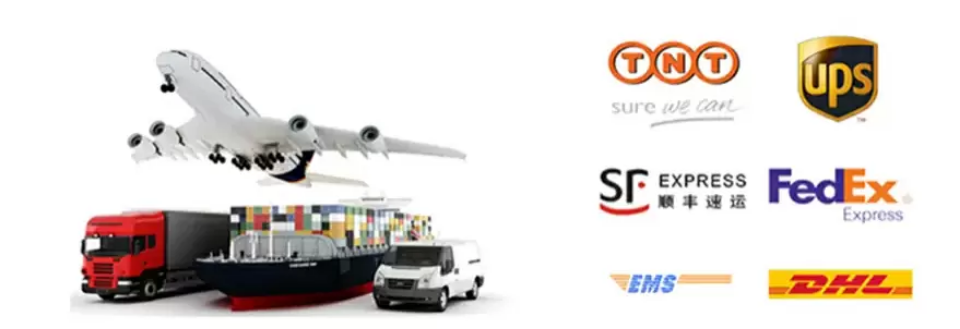Please answer the following question using a single word or phrase: What is the purpose of the various modes of transportation shown?

Timely and reliable delivery